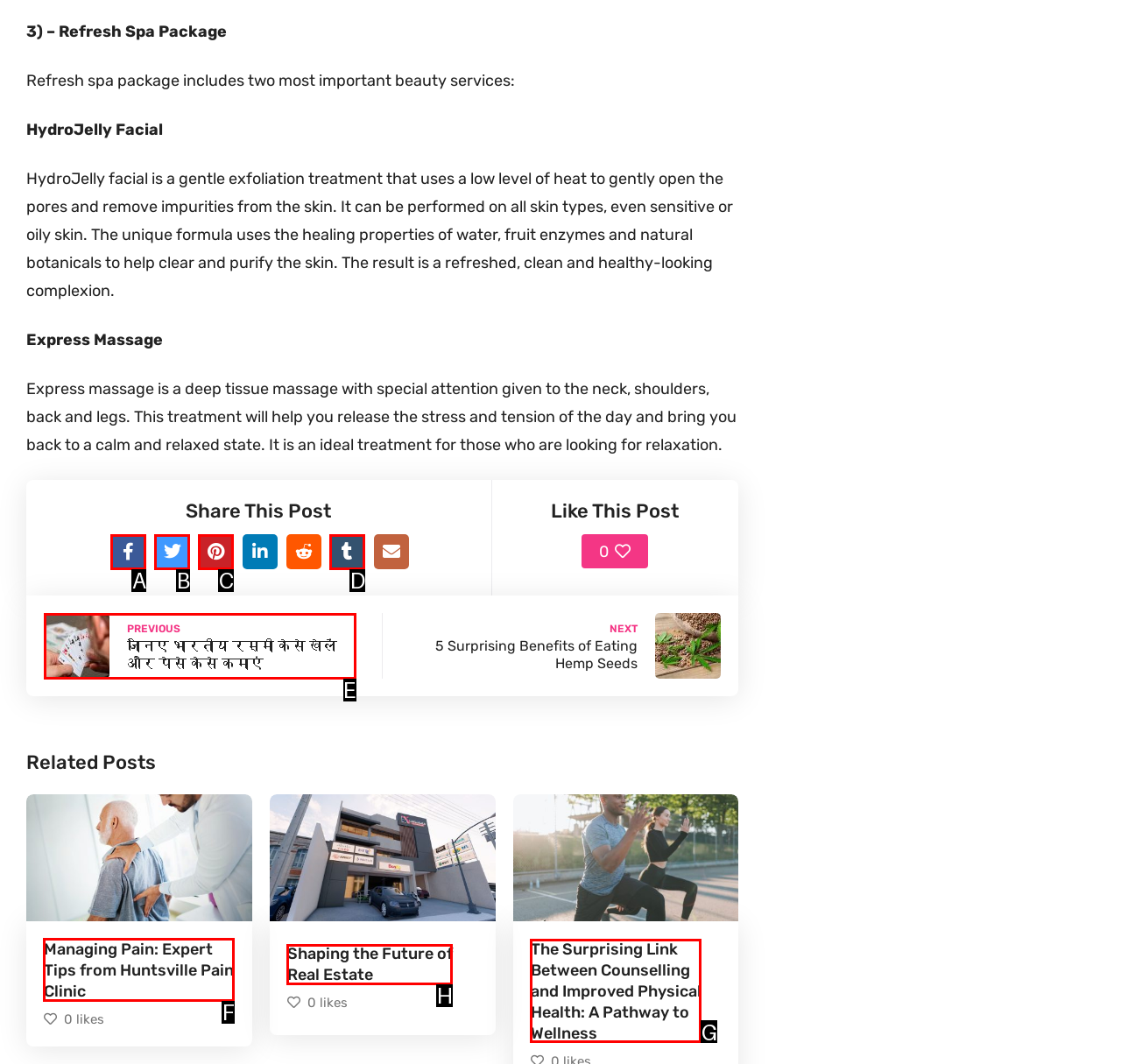From the available options, which lettered element should I click to complete this task: Sign in?

None